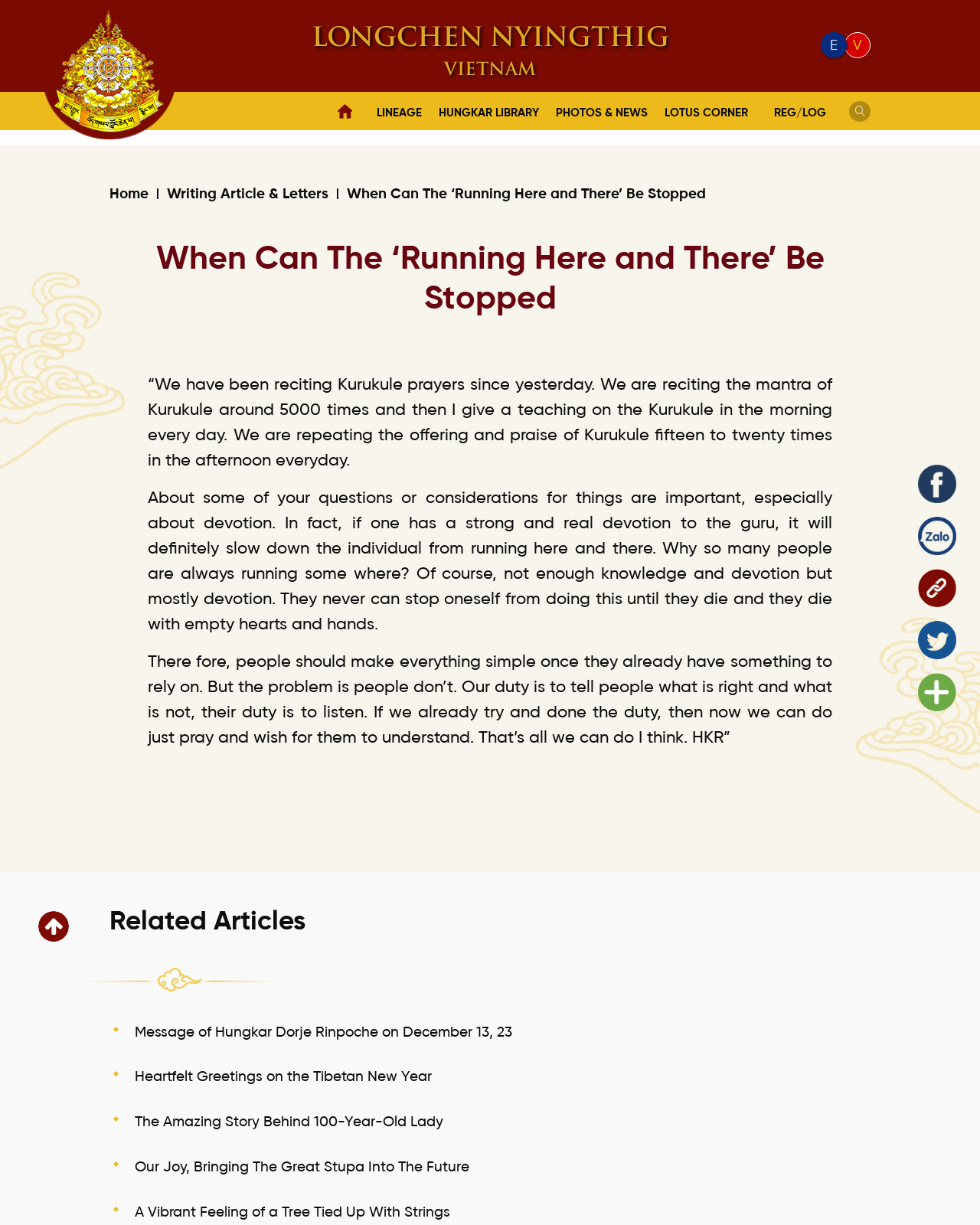Provide an in-depth caption for the elements present on the webpage.

This webpage appears to be a Buddhist website, specifically dedicated to Longchen Nyingthig Vietnam. At the top left corner, there is a logo image of Longchen Nyingthig Vietnam, accompanied by a link with the same name. Next to the logo, there is a heading "LONGCHEN NYINGTHIG" in bold font, followed by "VIETNAM" in a slightly smaller font.

Below the heading, there are several links and menus organized into categories. On the top right corner, there are links to "E" and "V", which may represent language options. Below these links, there are menus for "HOME", "LINEAGE", "MASTERS", "REFUGE TREE", and "LUNG NGON MONASTERY". 

To the right of these menus, there are links to "HUNGKAR DORJE RINPOCHE'S BRIEF BIOGRAPHY", "LONGCHEN NYINGTHIG LINEAGE", and other related topics. Further down, there are links to "BOOKS", "DHARMA TEACHING", "WRITING ARTICLE & LETTERS", and other categories.

On the left side of the page, there is a section dedicated to "PHOTOS & NEWS", with links to "BULLETIN BOARD", "RINPOCHE'S DHARMA ACTIVITIES", "VIDEOS", and "PHOTOS". Below this section, there is a link to "LOTUS CORNER" and another section dedicated to "DHARMA MATERIALS", with links to "SADHANAS/PRAYERS – FLIP BOOK", "SADHANAS/PRAYERS – OTHER TYPES", and other related topics.

The main content of the webpage is a teaching by Hungkar Dorje Rinpoche, titled "When Can The ‘Running Here and There’ Be Stopped". The teaching is divided into three paragraphs, discussing the importance of devotion and simplicity in one's spiritual practice. 

Below the teaching, there are links to related articles, including "Message of Hungkar Dorje Rinpoche on December 13, 23", "Heartfelt Greetings on the Tibetan New Year", and several other stories and teachings.